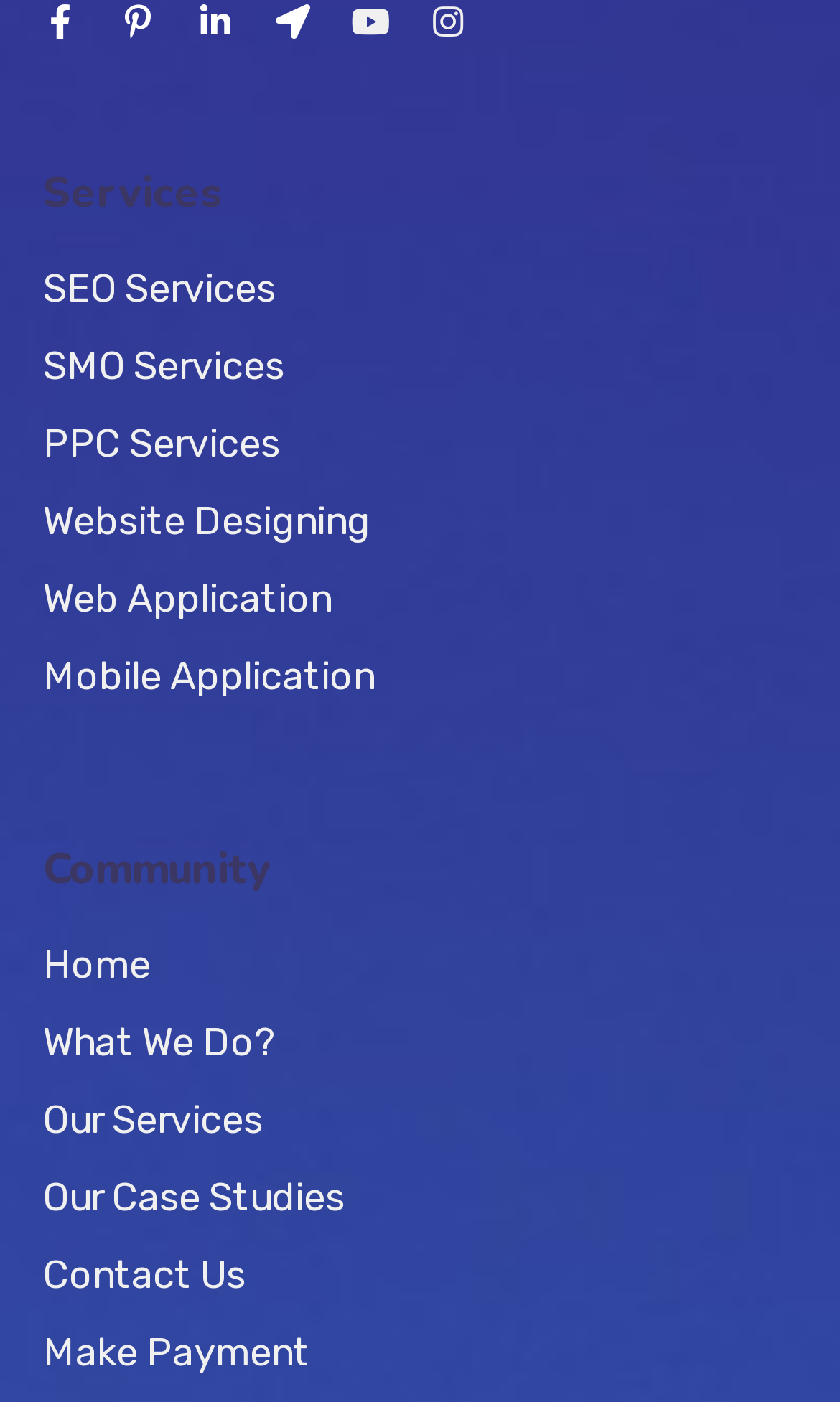Pinpoint the bounding box coordinates of the clickable area necessary to execute the following instruction: "View SEO Services". The coordinates should be given as four float numbers between 0 and 1, namely [left, top, right, bottom].

[0.051, 0.178, 0.949, 0.233]